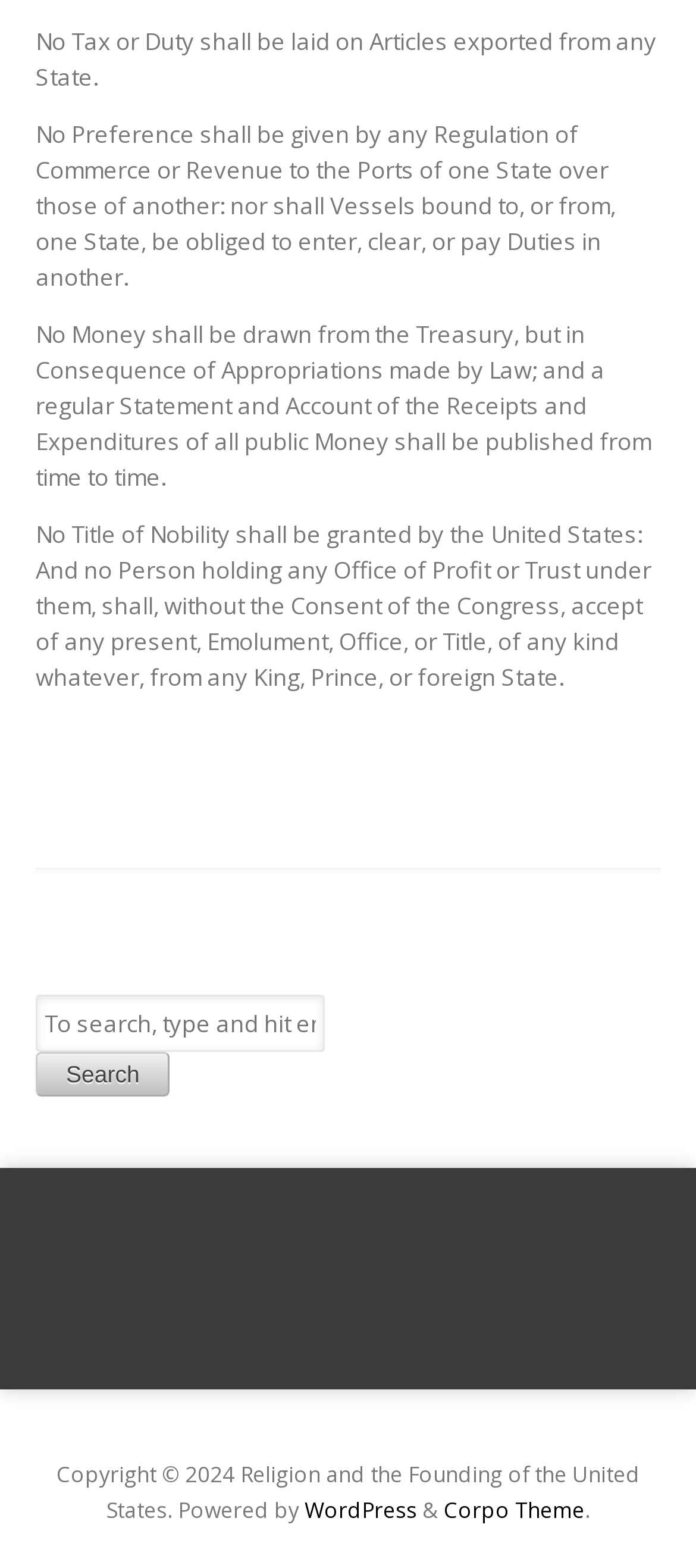Provide the bounding box coordinates of the HTML element described by the text: "Corpo Theme". The coordinates should be in the format [left, top, right, bottom] with values between 0 and 1.

[0.637, 0.953, 0.84, 0.973]